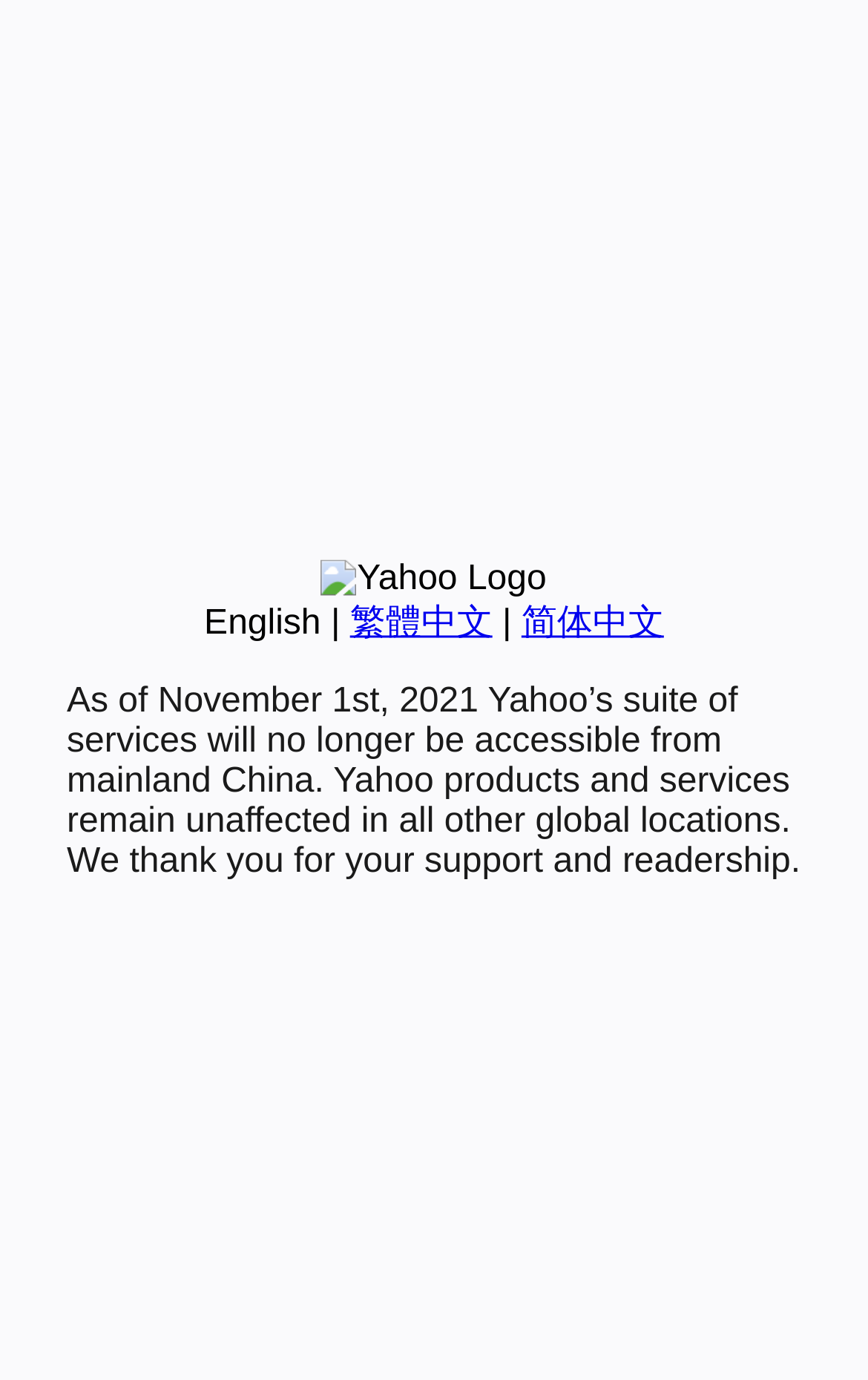Provide the bounding box coordinates of the HTML element this sentence describes: "English". The bounding box coordinates consist of four float numbers between 0 and 1, i.e., [left, top, right, bottom].

[0.235, 0.438, 0.37, 0.465]